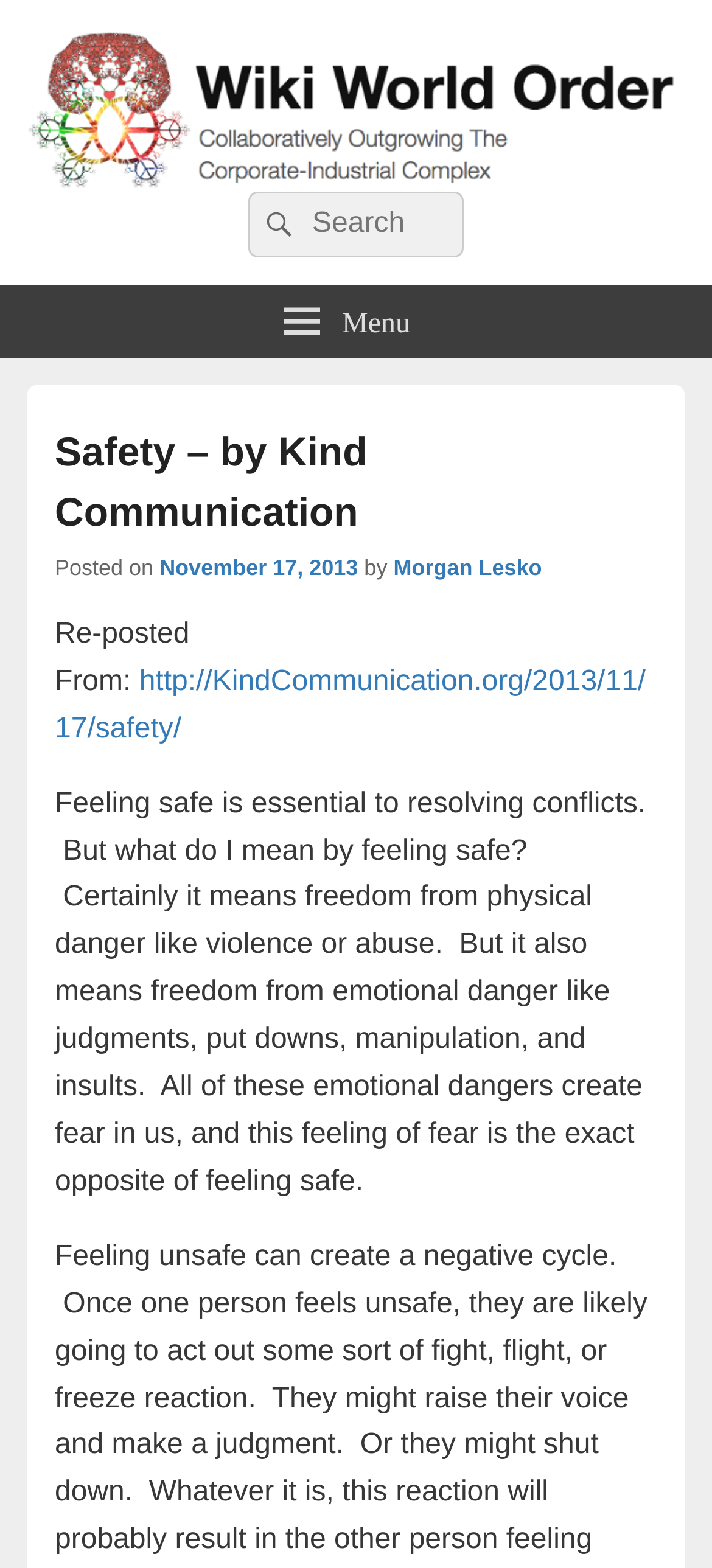Please provide a comprehensive answer to the question based on the screenshot: What is the name of the website?

The name of the website can be found in the top-left corner of the webpage, where it says 'Wiki World Order' in a link format.